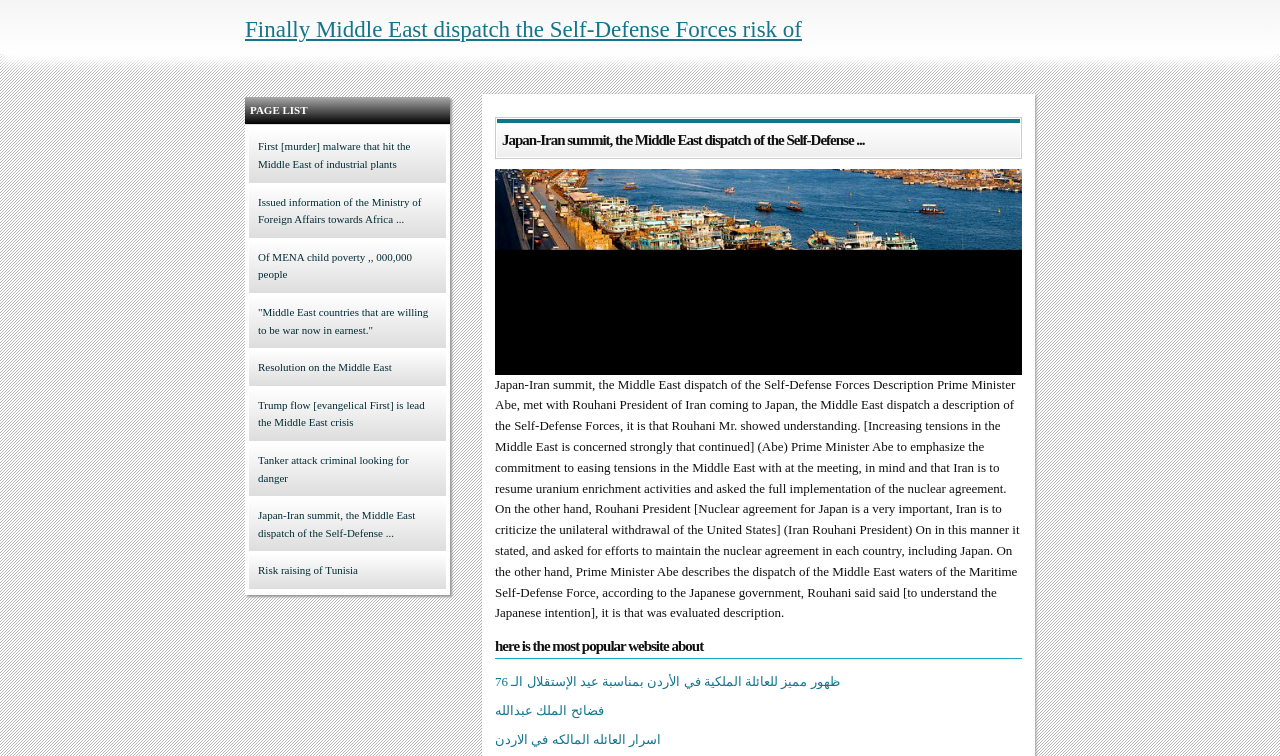Locate the headline of the webpage and generate its content.

Finally Middle East dispatch the Self-Defense Forces risk of